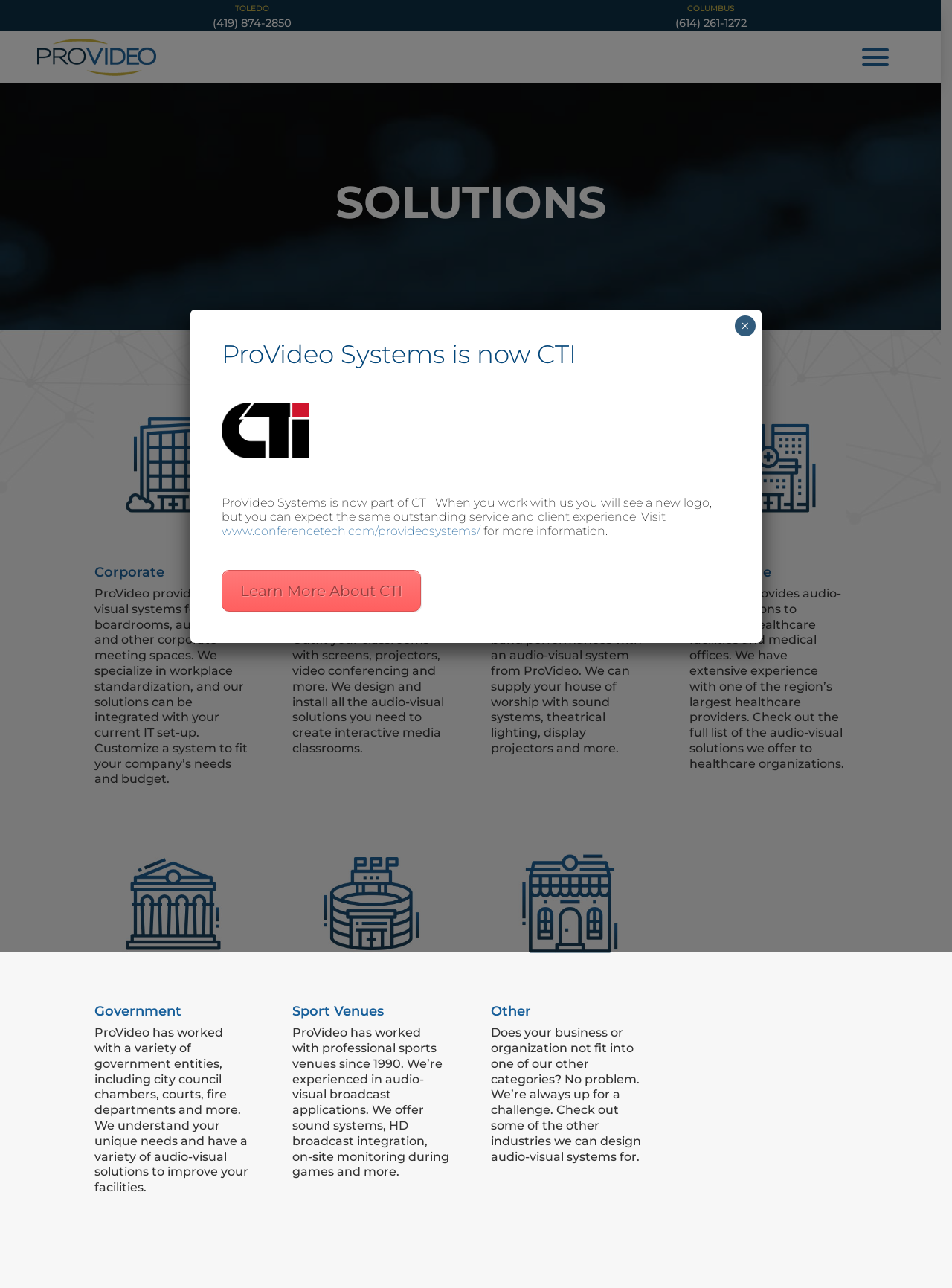How many categories are listed on the page?
Examine the image and give a concise answer in one word or a short phrase.

7